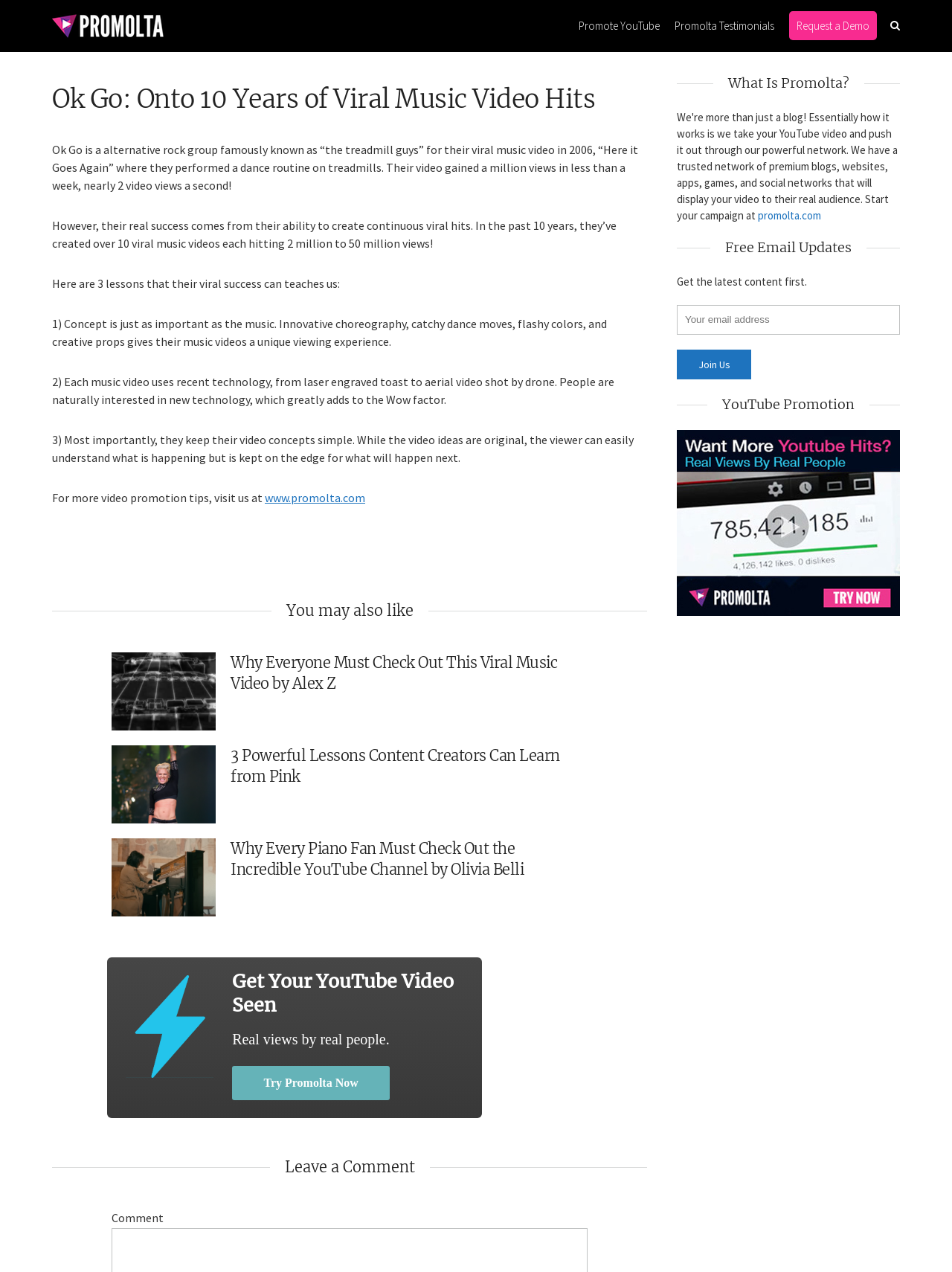What is the function of the textbox labeled 'Your email address'?
Based on the image, answer the question in a detailed manner.

The textbox is located near the 'Get the latest content first' text and the 'Join Us' button, which suggests that it is used to input an email address in order to receive updates or join a mailing list.